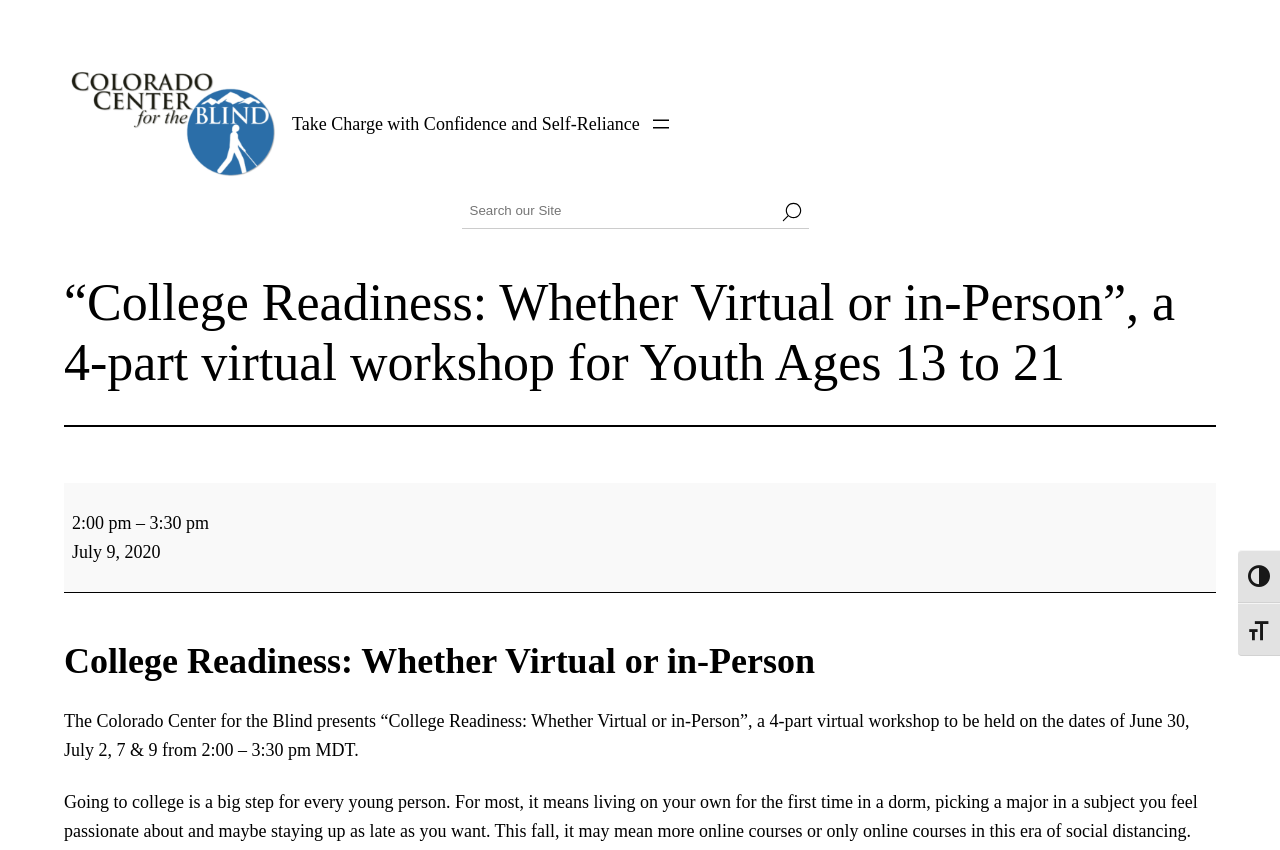What is the name of the organization presenting the virtual workshop?
Provide a fully detailed and comprehensive answer to the question.

The name of the organization presenting the virtual workshop can be found in the link 'Colorado Center for the Blind' and the image 'Colorado Center for the Blind' which indicate that the organization is the Colorado Center for the Blind.